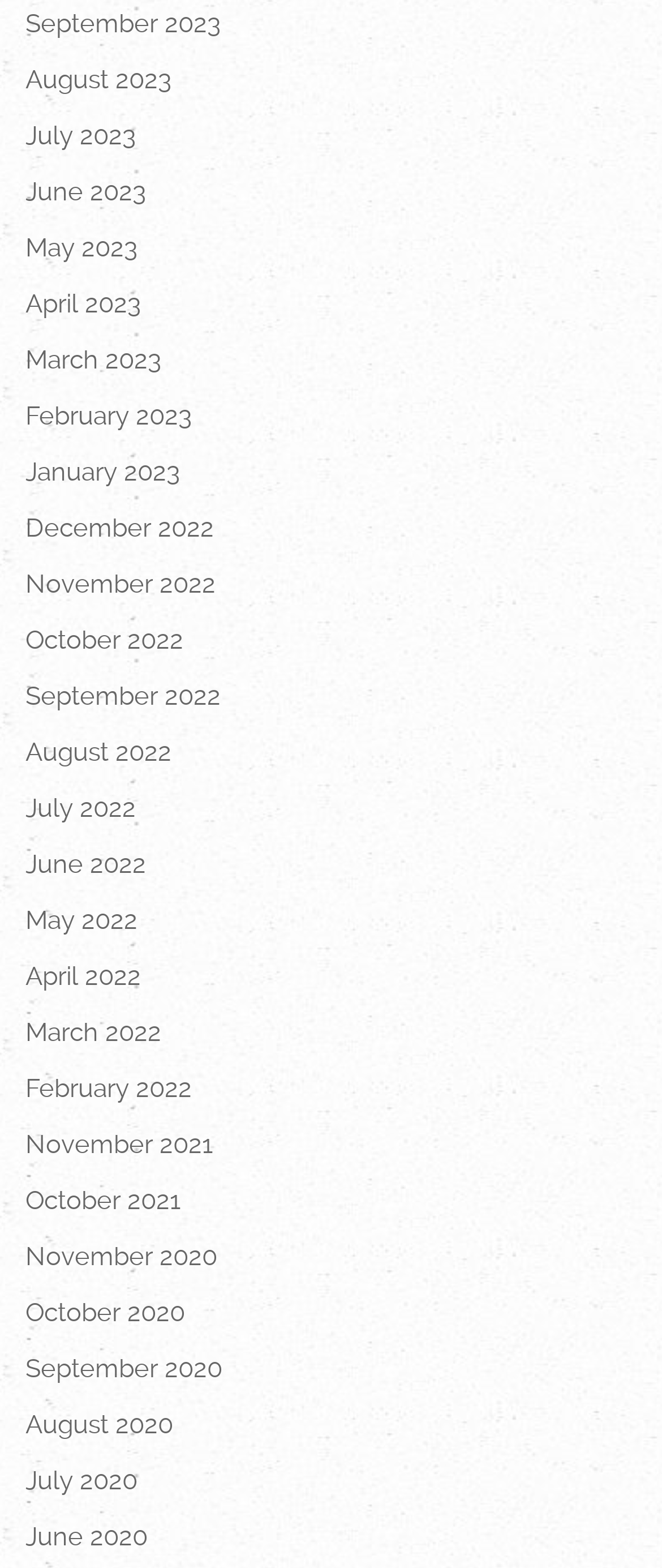Is there a link for March 2021?
Provide a one-word or short-phrase answer based on the image.

No